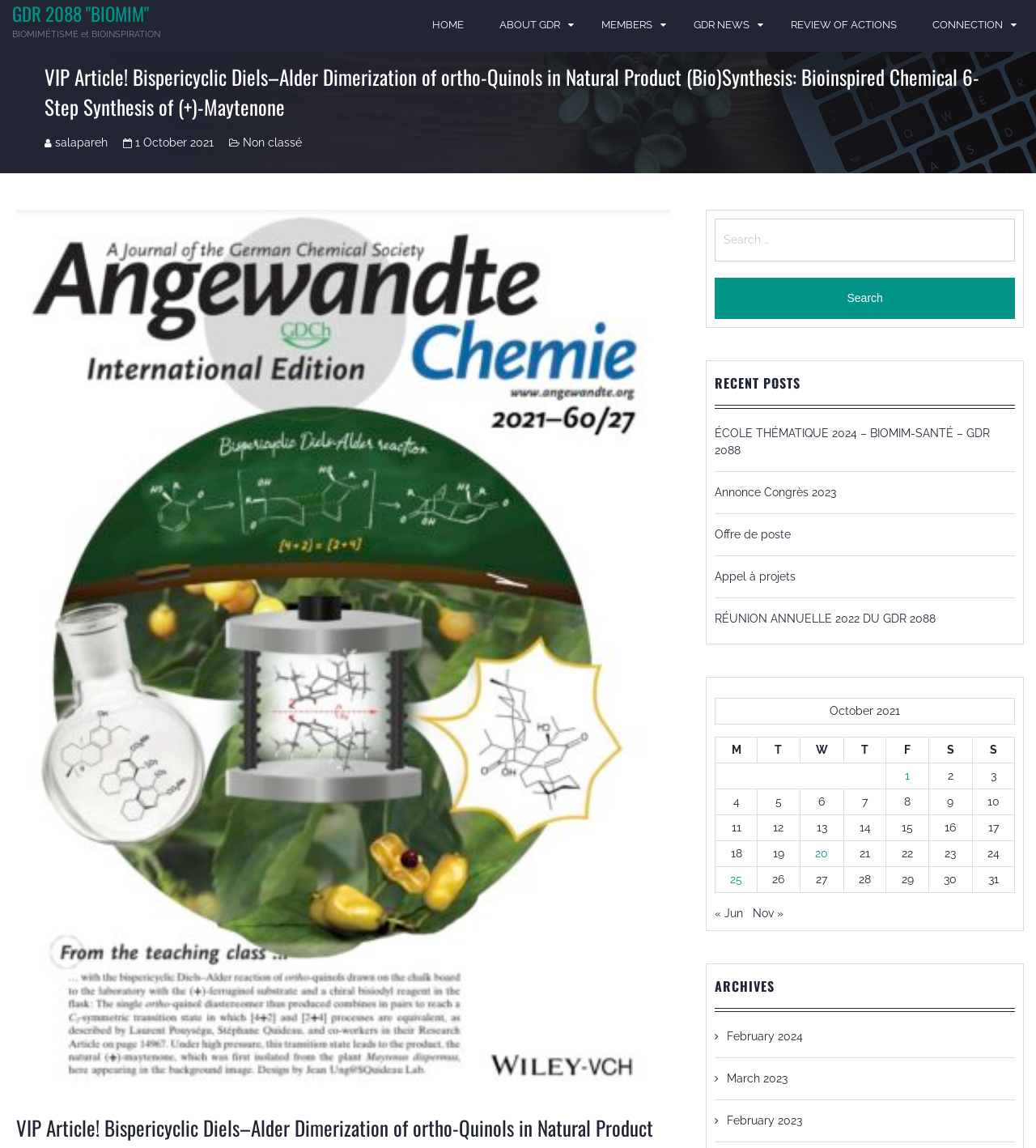Give a detailed overview of the webpage's appearance and contents.

This webpage appears to be a blog or news site focused on bioinspired chemical synthesis and biomimetics. At the top of the page, there is a heading that reads "GDR 2088 'BIOMIM'" and a link to the same title. Below this, there is a static text element that says "BIOMIMÉTISME et BIOINSPIRATION".

The main content of the page is divided into two sections. On the left side, there are several links to different pages, including "HOME", "ABOUT GDR", "MEMBERS", "GDR NEWS", "REVIEW OF ACTIONS", and "CONNECTION". These links are arranged horizontally and take up the top half of the left side of the page.

Below these links, there is a heading that reads "VIP Article! Bispericyclic Diels–Alder Dimerization of ortho-Quinols in Natural Product (Bio)Synthesis: Bioinspired Chemical 6-Step Synthesis of (+)-Maytenone". This heading is followed by a link to "salapareh" and a static text element that displays the date "1 October 2021". There is also a link to "Non classé" below this.

On the right side of the page, there is a search bar with a button labeled "Search". Below this, there is a heading that reads "RECENT POSTS". This is followed by a list of links to different posts, including "ÉCOLE THÉMATIQUE 2024 – BIOMIM-SANTÉ – GDR 2088", "Annonce Congrès 2023", "Offre de poste", "Appel à projets", and "RÉUNION ANNUELLE 2022 DU GDR 2088".

Further down the page, there is a table with a caption that displays the month "October 2021". The table has several rows and columns, with each row representing a different day of the month. The columns are labeled with the days of the week, from Monday to Sunday. Each cell in the table contains a link to a post published on that day, with the title of the post displayed in the cell.

At the bottom of the page, there is a navigation element that allows users to navigate to previous and next months. This element contains links to the previous month ("« Jun") and the next month ("Nov »").